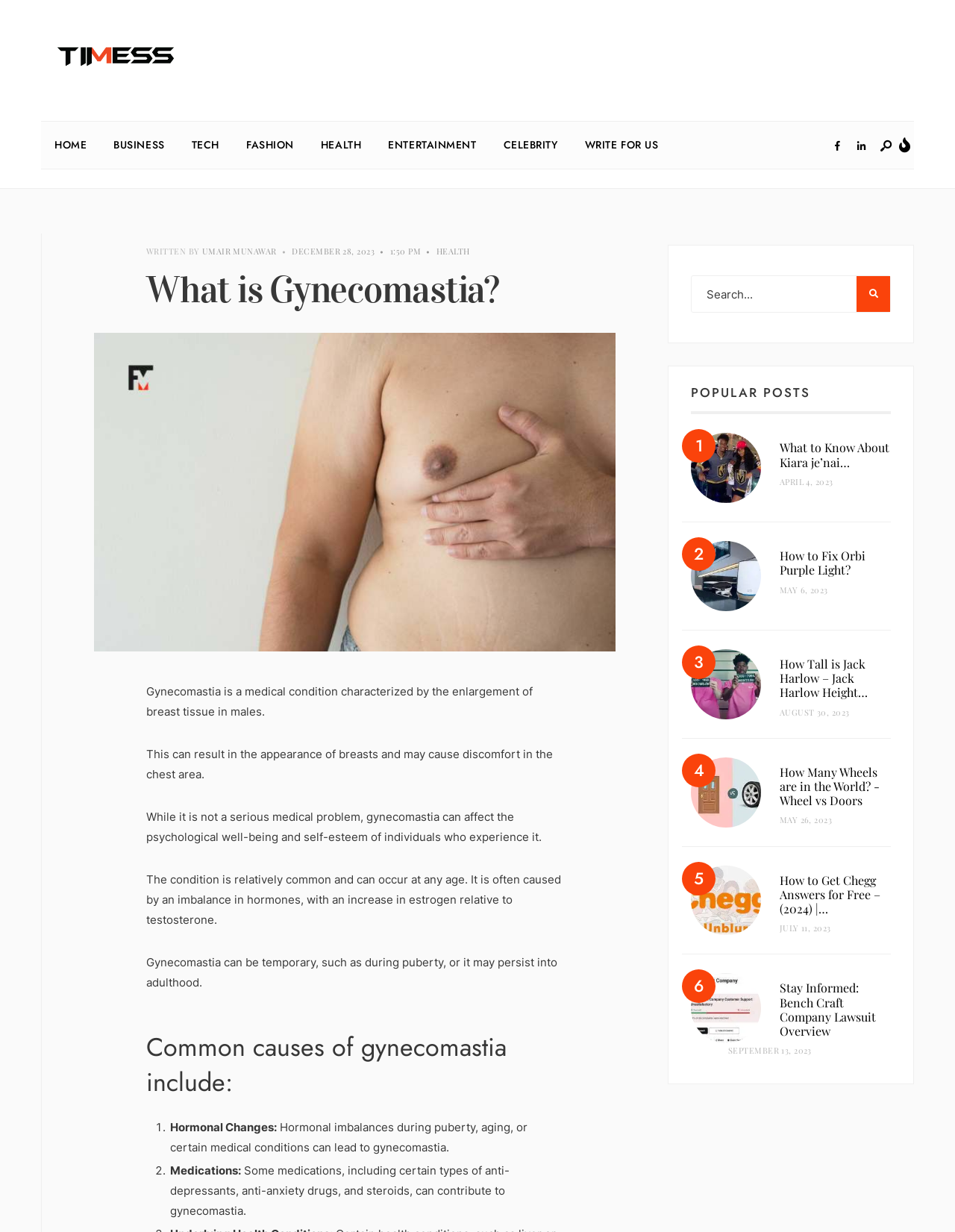Respond with a single word or short phrase to the following question: 
What is the condition characterized by the enlargement of breast tissue in males?

Gynecomastia